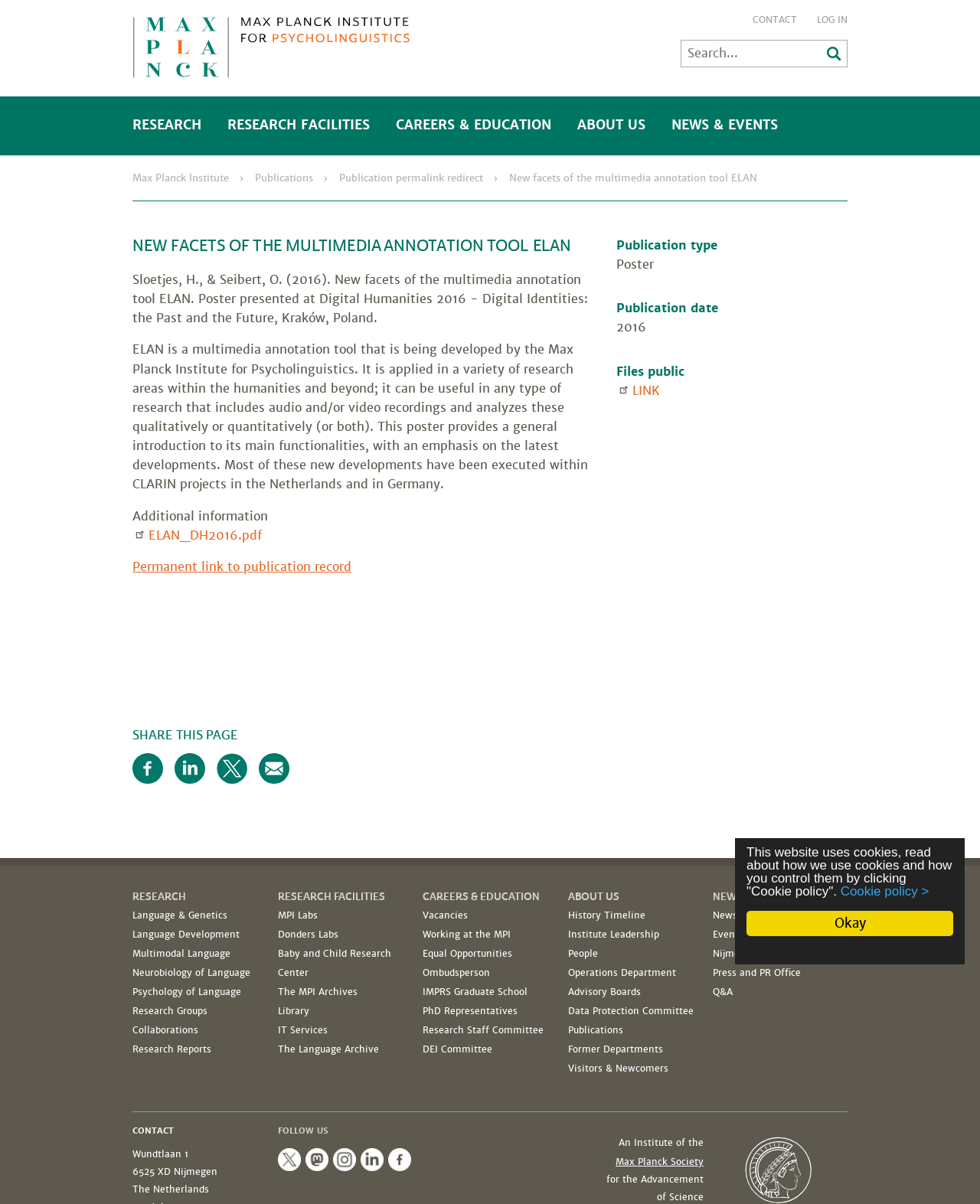Observe the image and answer the following question in detail: What is the publication date of the poster?

I found the answer by looking at the static text 'Publication date' and its corresponding value '2016' in the publication information section.